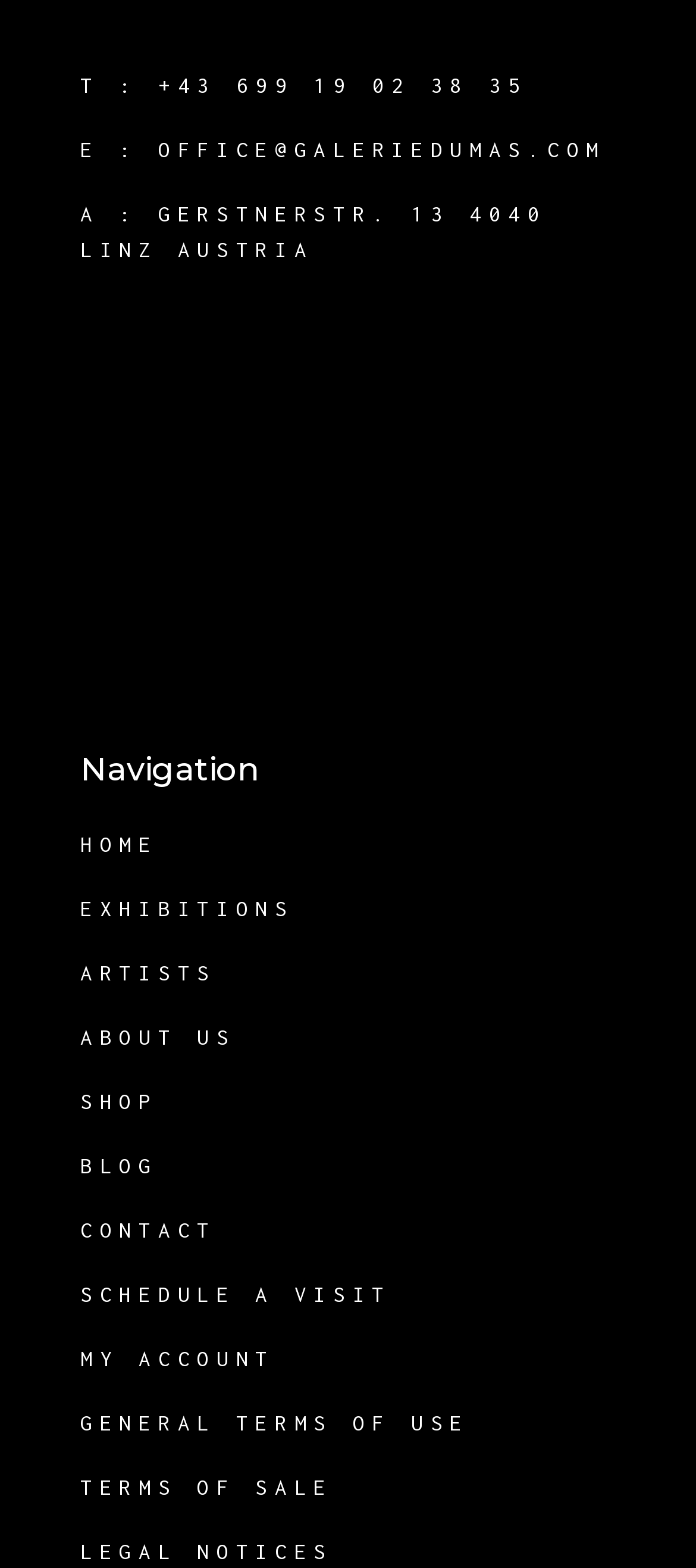Analyze the image and deliver a detailed answer to the question: What is the address of the gallery?

I found the address by looking at the top section of the webpage, where it says 'A :' followed by the address 'GERSTNERSTR. 13 4040 LINZ AUSTRIA'.